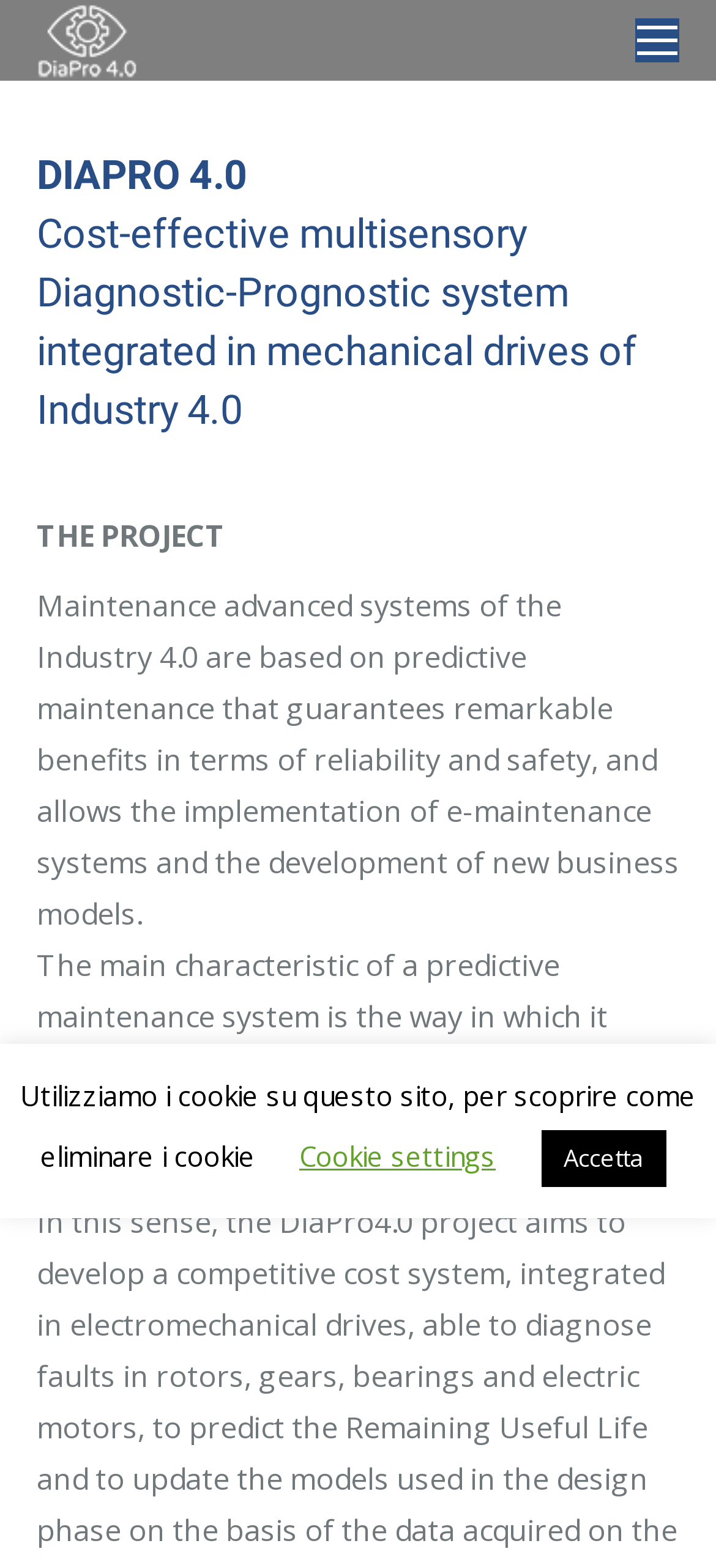Give a detailed account of the webpage's layout and content.

The webpage is about the "Project – DiaPro 4.0", a cost-effective multisensory diagnostic-prognostic system integrated in mechanical drives of Industry 4.0. At the top right corner, there is a mobile menu icon. Below it, the title "DiaPro 4.0" is displayed, accompanied by an image with the same name. 

The main content of the webpage is divided into sections. The first section has a heading that describes the project, followed by a subheading "THE PROJECT". Below the subheading, there is a paragraph of text that explains the benefits of maintenance advanced systems in Industry 4.0, including predictive maintenance, e-maintenance systems, and new business models. 

The next section has another paragraph of text that elaborates on the characteristics of a predictive maintenance system, including the collection and analysis of signals using advanced diagnostic and prognostic algorithms. 

At the bottom right corner of the webpage, there is a "Go to Top" link. Below it, there is a notice about the use of cookies on the website, along with two buttons: "Cookie settings" and "Accetta" (which means "Accept" in Italian).